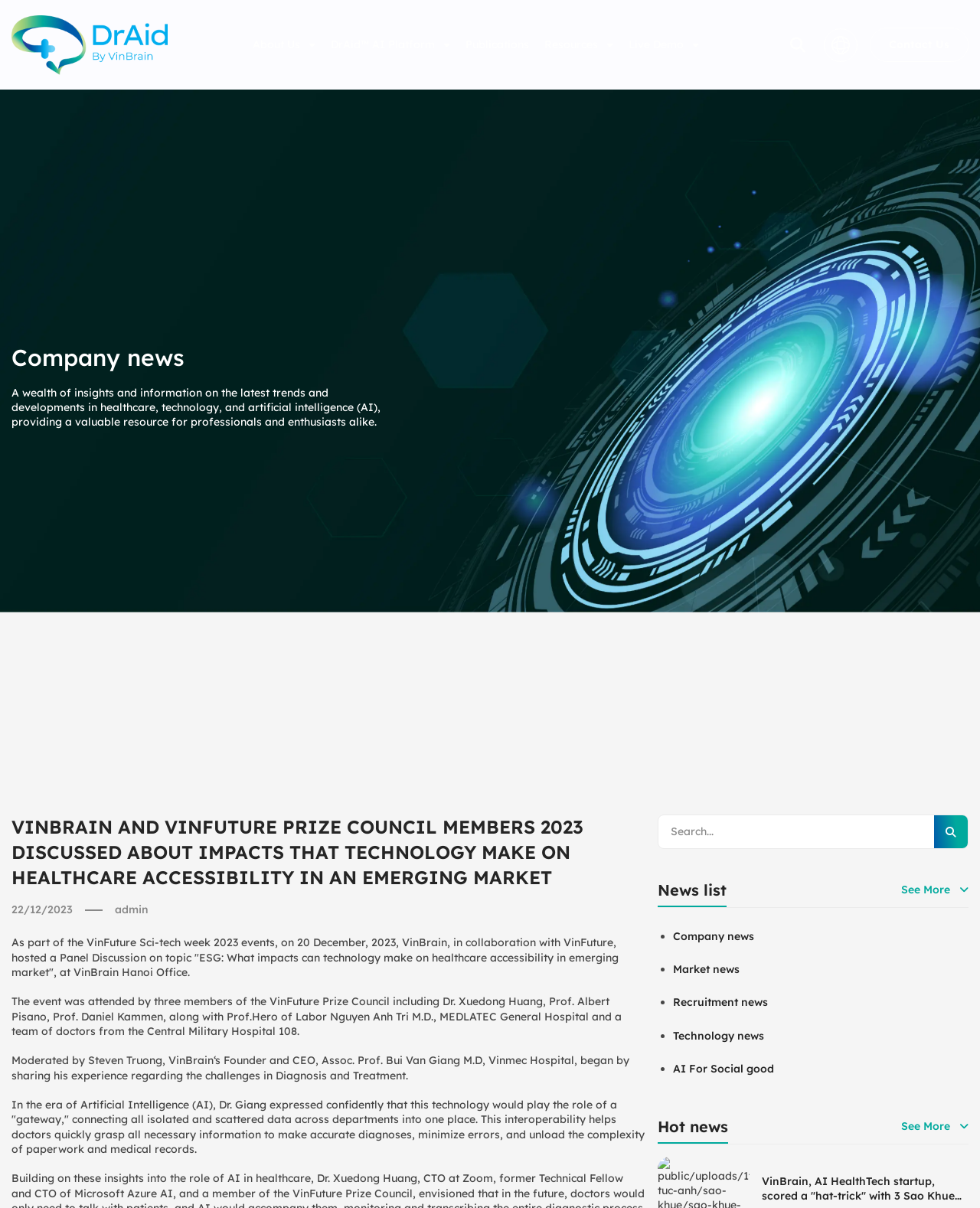Please find the bounding box coordinates of the element that needs to be clicked to perform the following instruction: "Read the 'Company news'". The bounding box coordinates should be four float numbers between 0 and 1, represented as [left, top, right, bottom].

[0.687, 0.762, 0.988, 0.789]